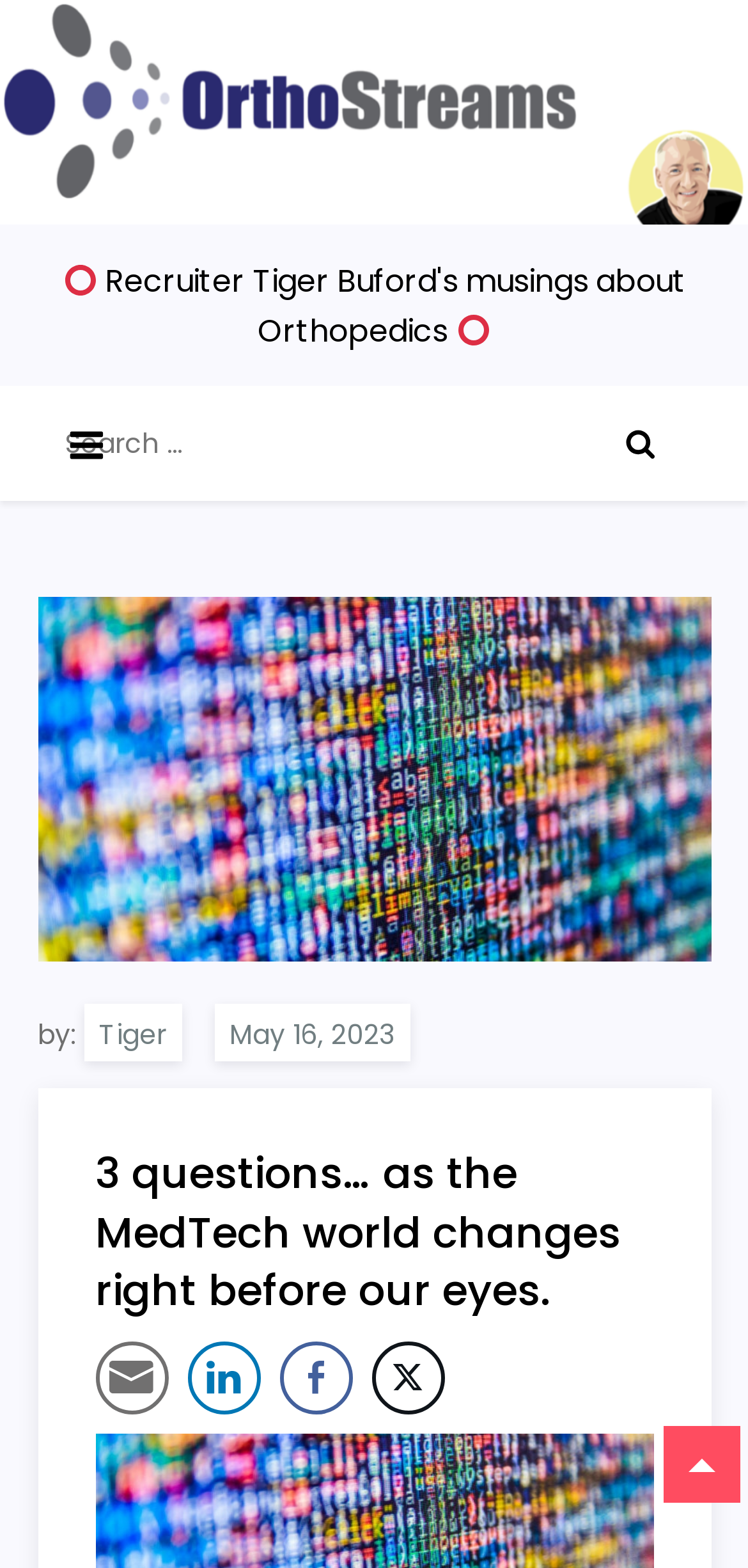Observe the image and answer the following question in detail: How many share buttons are there?

I counted the number of share buttons at the bottom of the webpage, and there are four buttons: Share through Email, LinkedIn Share, Facebook Share, and Twitter Share.